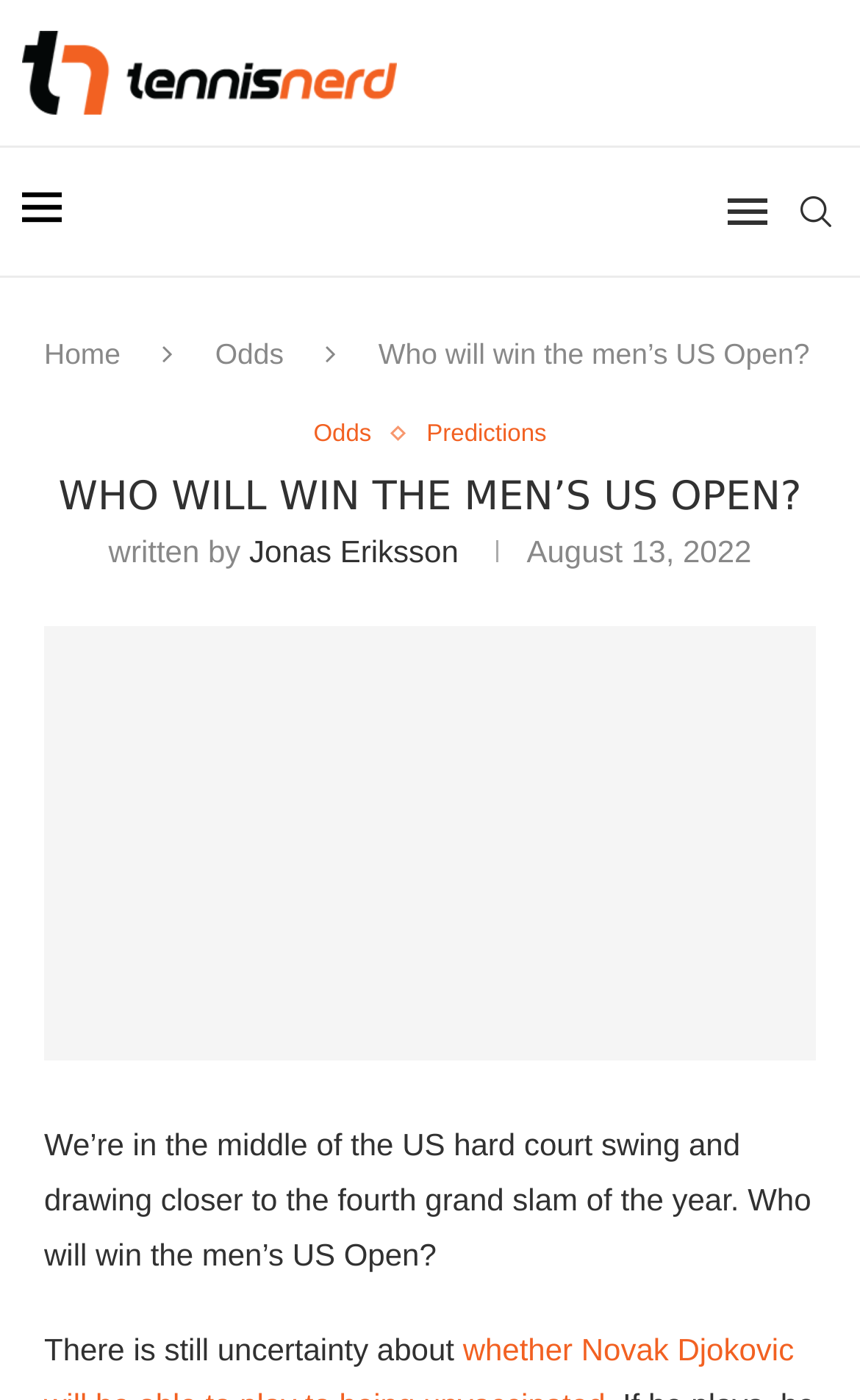Provide a brief response to the question below using one word or phrase:
When was the article published?

August 13, 2022